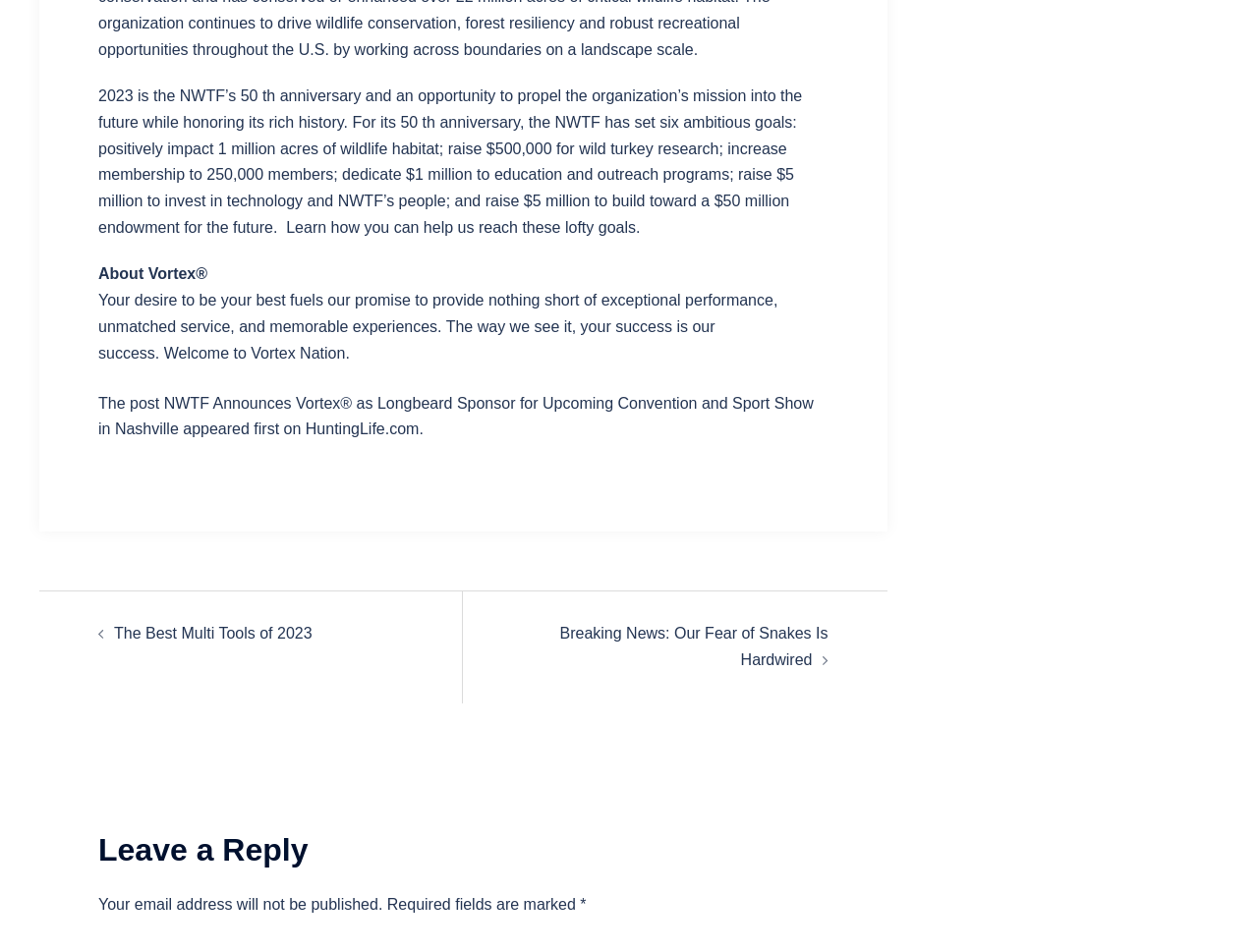Locate the bounding box of the UI element described by: "Contact Us" in the given webpage screenshot.

None